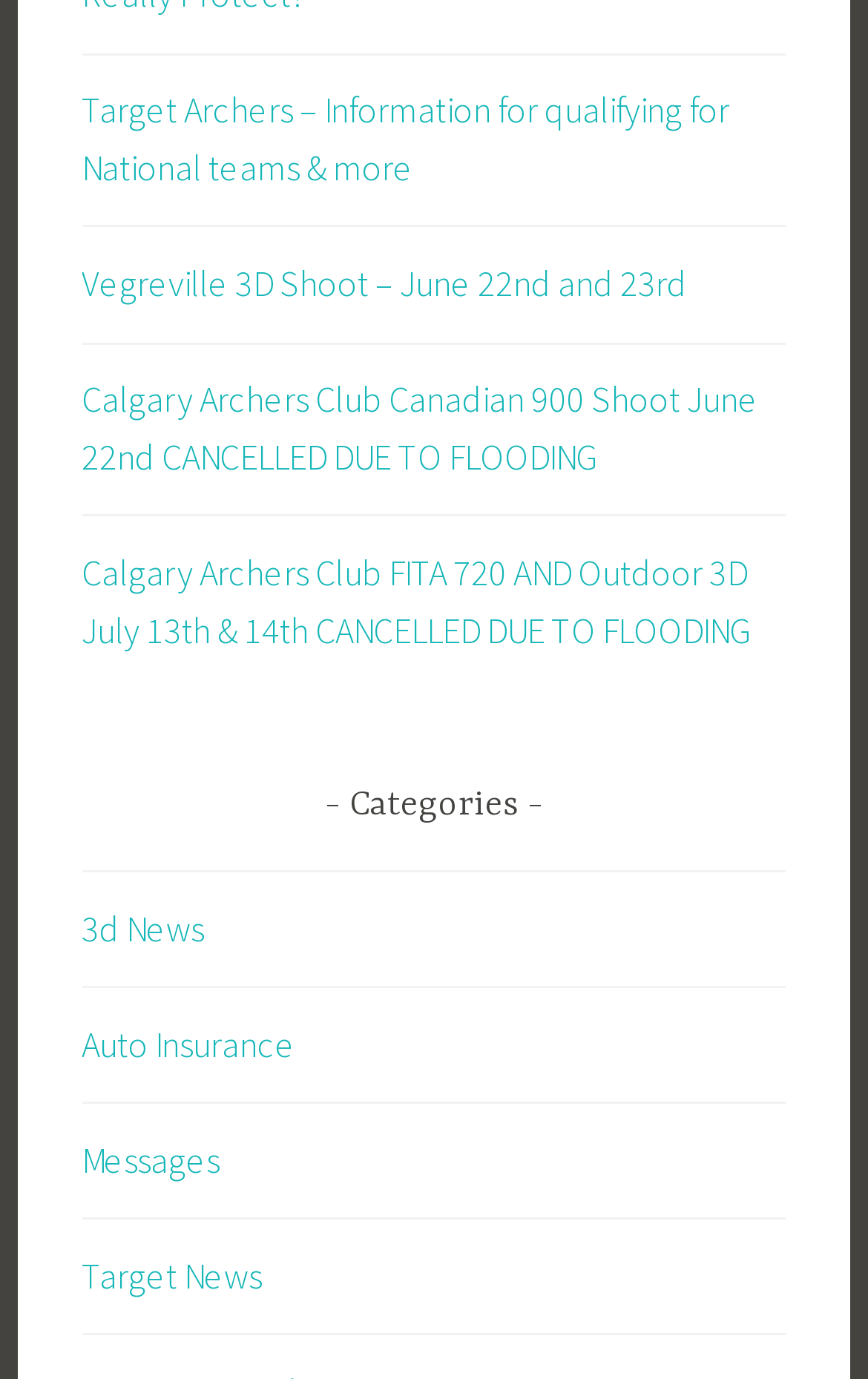Identify the coordinates of the bounding box for the element described below: "Auto Insurance". Return the coordinates as four float numbers between 0 and 1: [left, top, right, bottom].

[0.094, 0.74, 0.34, 0.773]